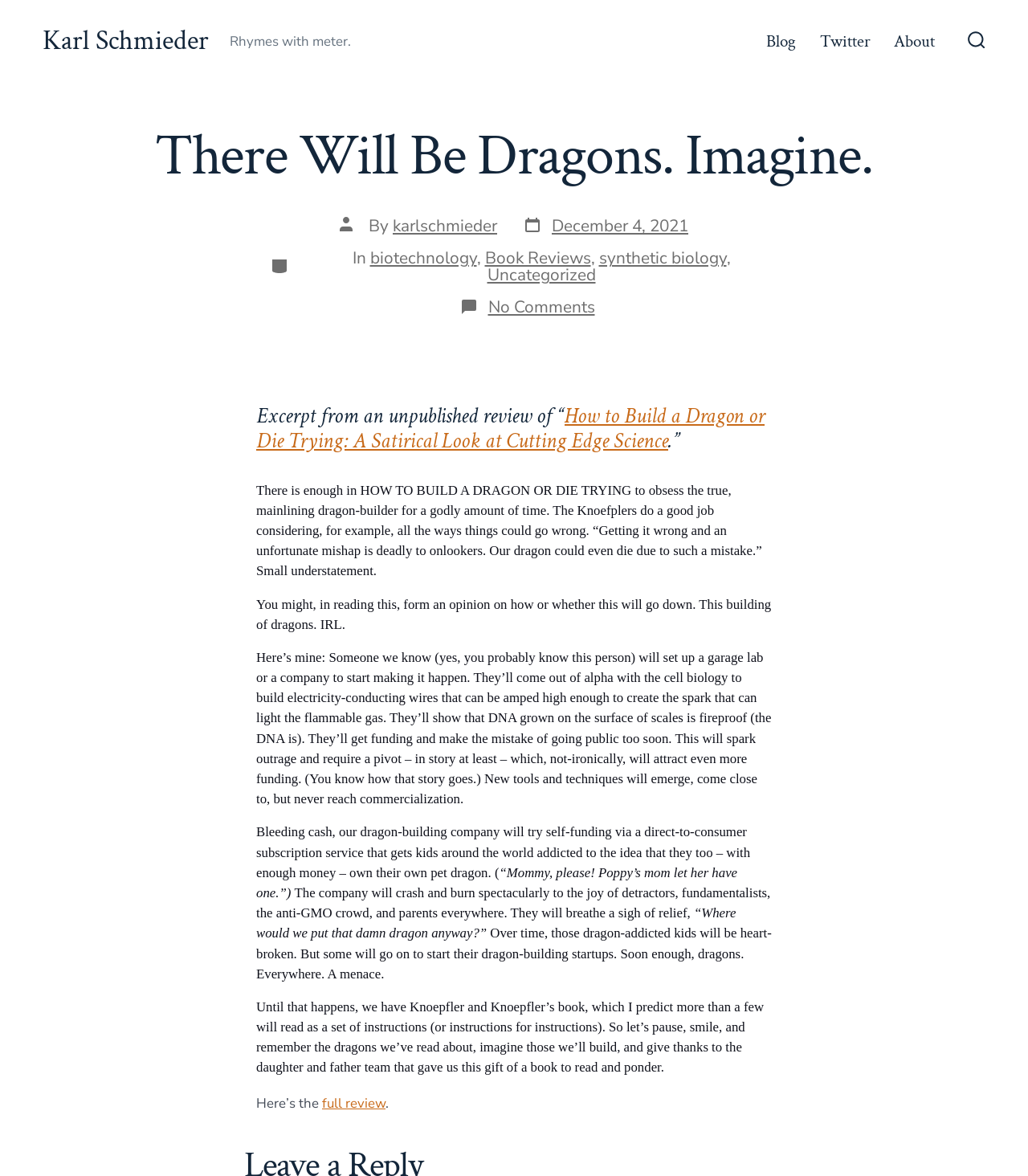Determine the bounding box coordinates for the area that needs to be clicked to fulfill this task: "Go to the Twitter page". The coordinates must be given as four float numbers between 0 and 1, i.e., [left, top, right, bottom].

[0.797, 0.022, 0.847, 0.049]